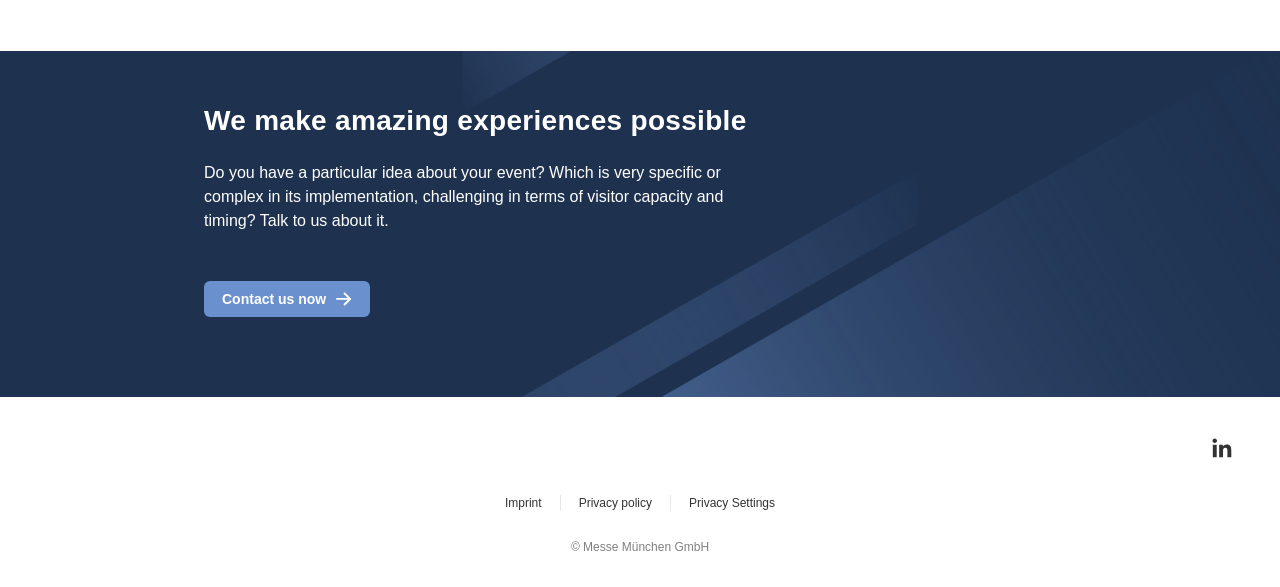Using the webpage screenshot, find the UI element described by Privacy policy. Provide the bounding box coordinates in the format (top-left x, top-left y, bottom-right x, bottom-right y), ensuring all values are floating point numbers between 0 and 1.

[0.438, 0.843, 0.524, 0.87]